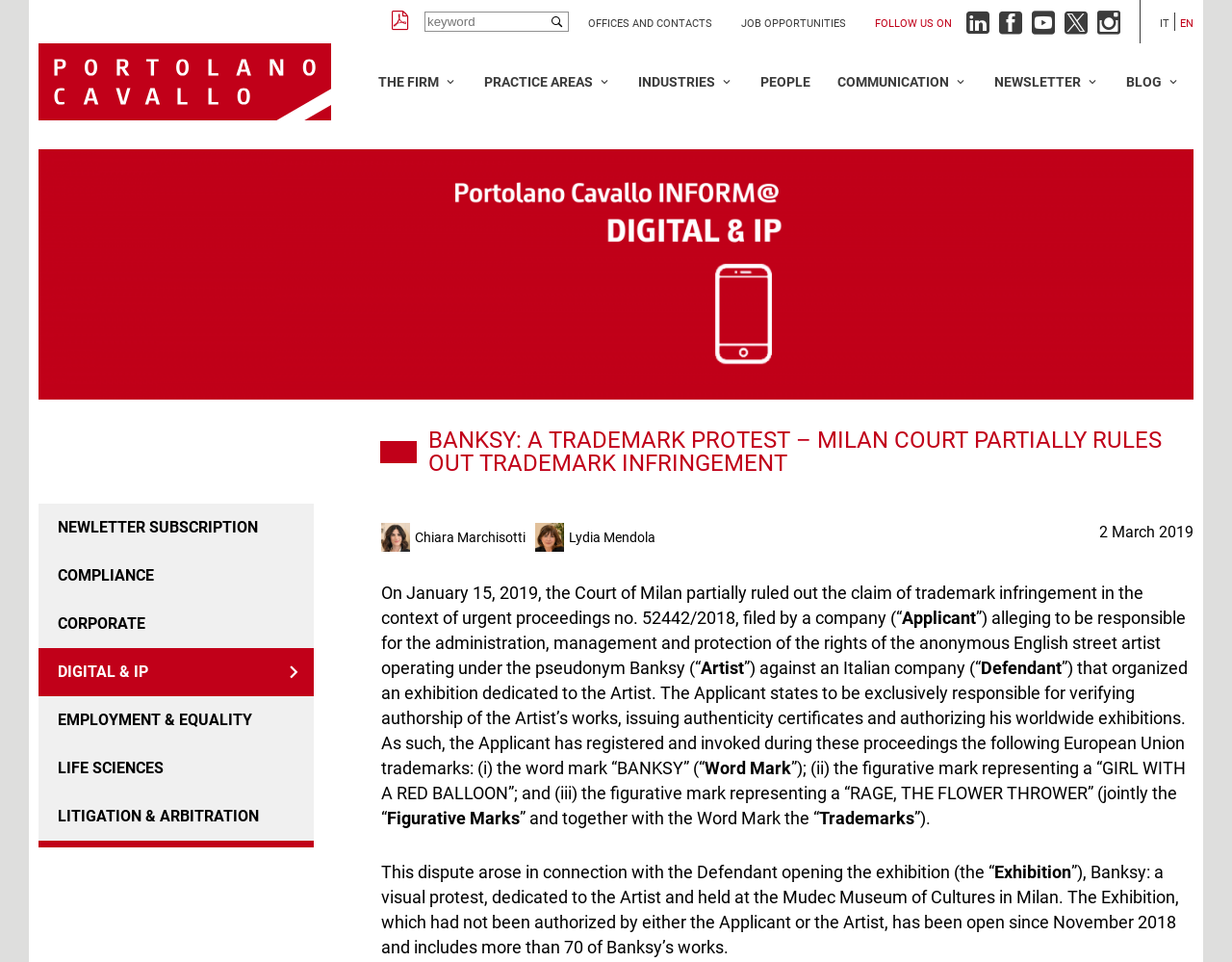Locate the bounding box coordinates of the clickable element to fulfill the following instruction: "Contact the office". Provide the coordinates as four float numbers between 0 and 1 in the format [left, top, right, bottom].

[0.477, 0.018, 0.578, 0.031]